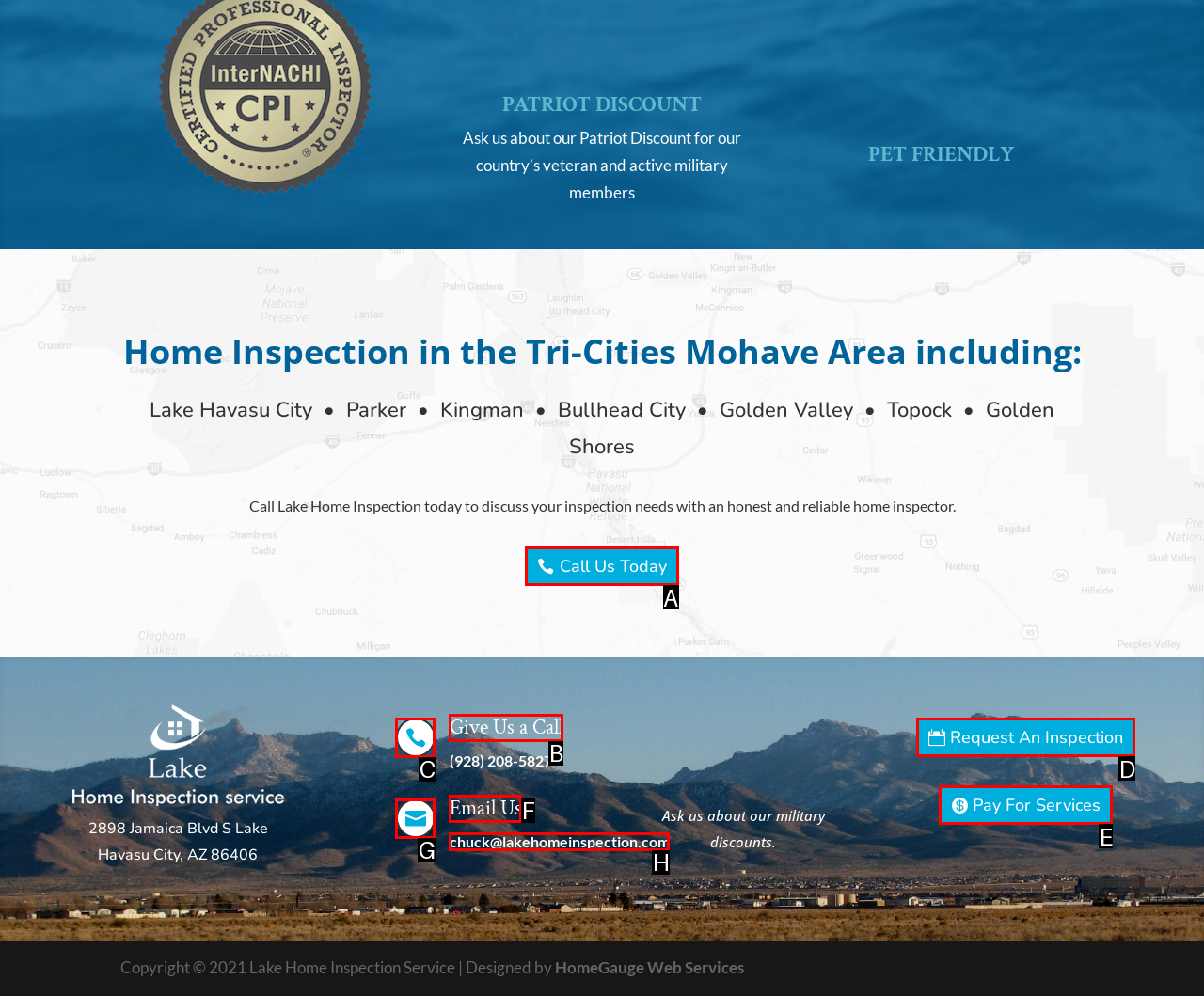Tell me which one HTML element I should click to complete the following task: Pay For Services Answer with the option's letter from the given choices directly.

E